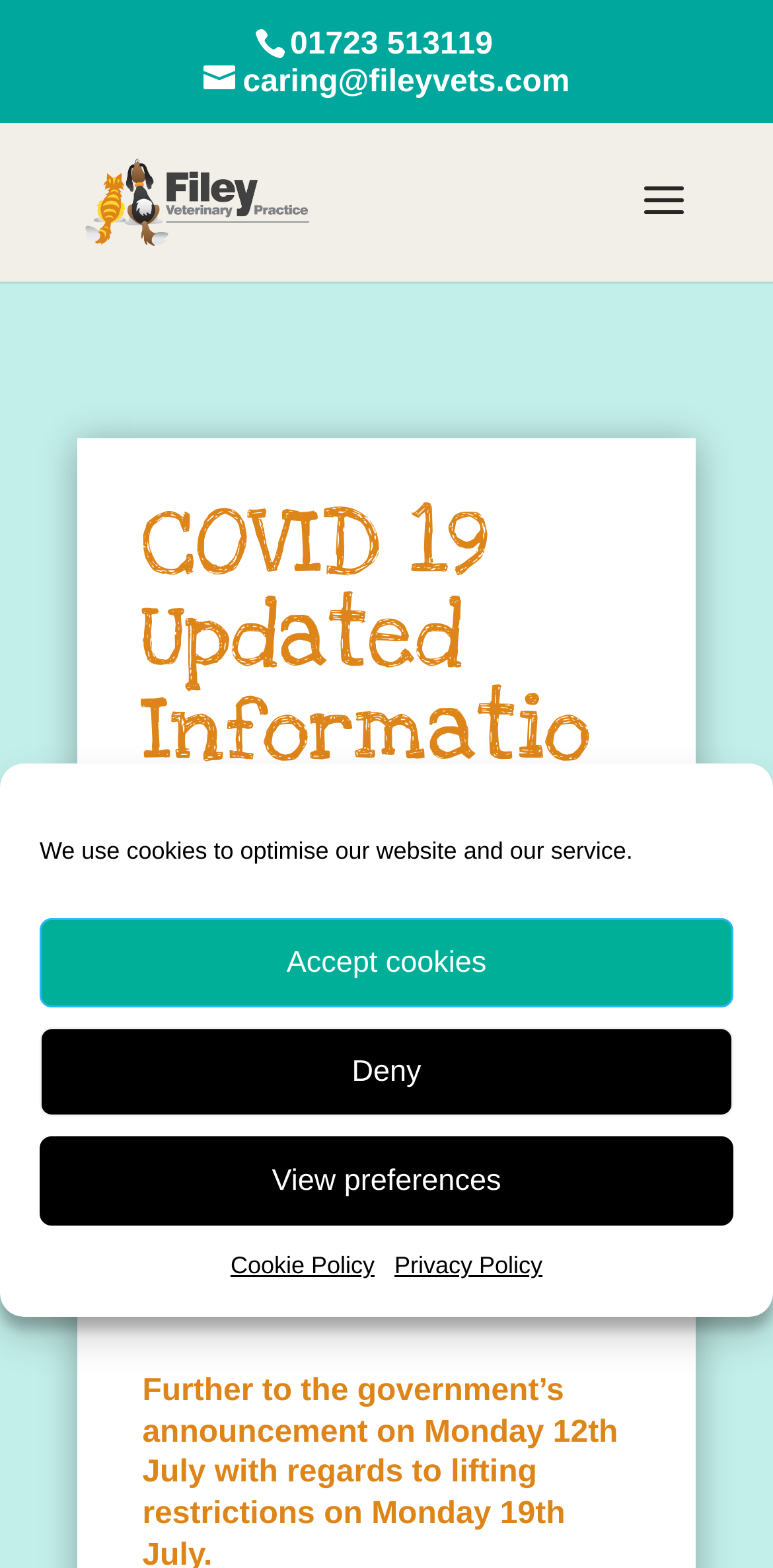Write an extensive caption that covers every aspect of the webpage.

The webpage is about COVID-19 updated information and attending appointments at the Filey Veterinary Practice. At the top center of the page, there is a phone number "01723 513119" and an email address "caring@fileyvets.com" displayed. Below them, there is a logo of the Filey Veterinary Practice, which is an image, accompanied by a link to the practice's homepage.

The main content of the page is headed by a title "COVID 19 Updated Information – Attending Appointments at the Practice", which is centered near the top of the page. Below the title, there is a date "1 Aug 2021" displayed.

A pop-up dialog for managing cookie consent is displayed at the top center of the page, with a message "We use cookies to optimise our website and our service." Inside the dialog, there are three buttons: "Accept cookies", "Deny", and "View preferences". Additionally, there are two links to "Cookie Policy" and "Privacy Policy" at the bottom of the dialog.